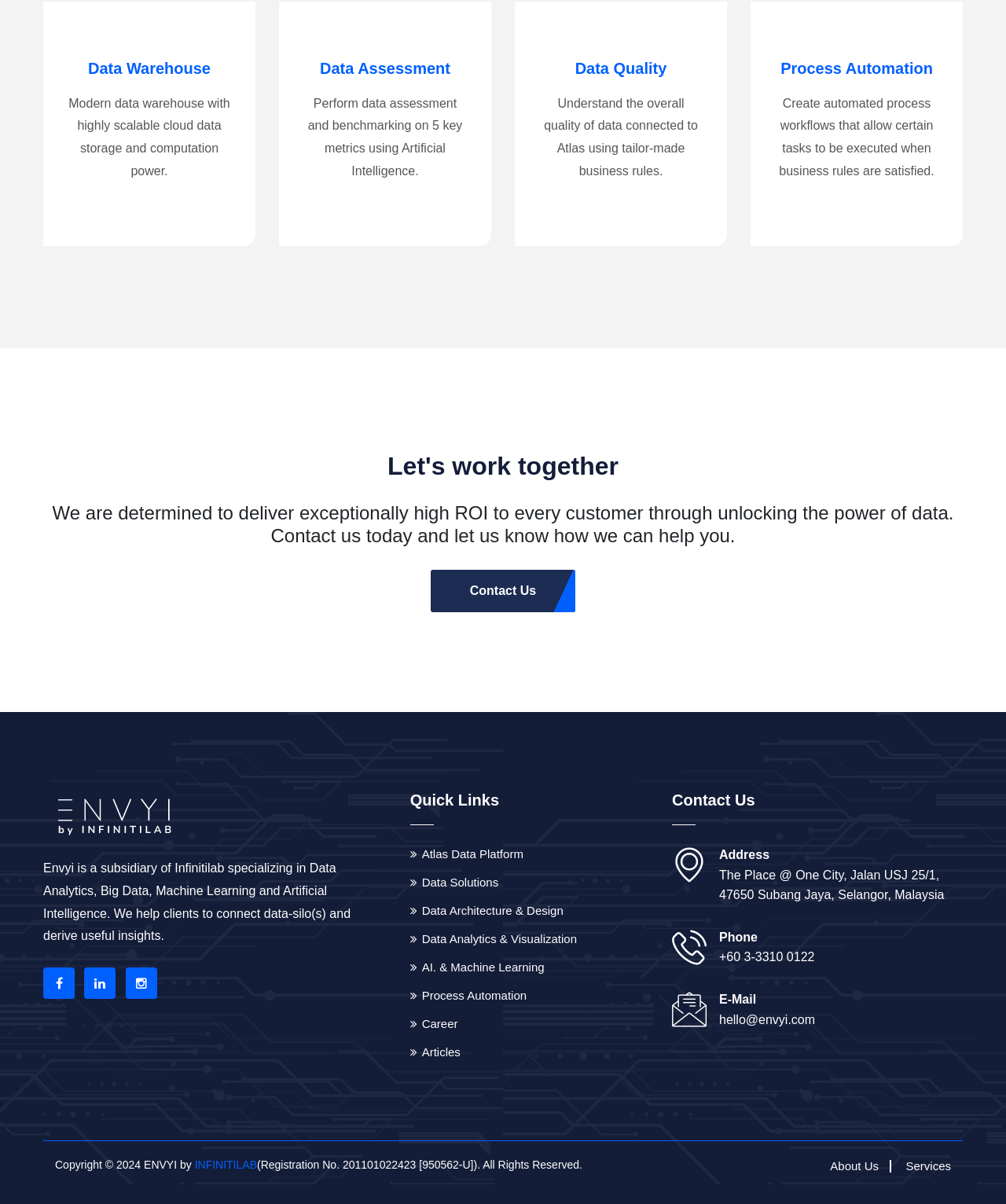Utilize the information from the image to answer the question in detail:
What is the phone number of Envyi?

The phone number of Envyi can be found in the Contact Us section of the webpage, which provides the phone number as +60 3-3310 0122.